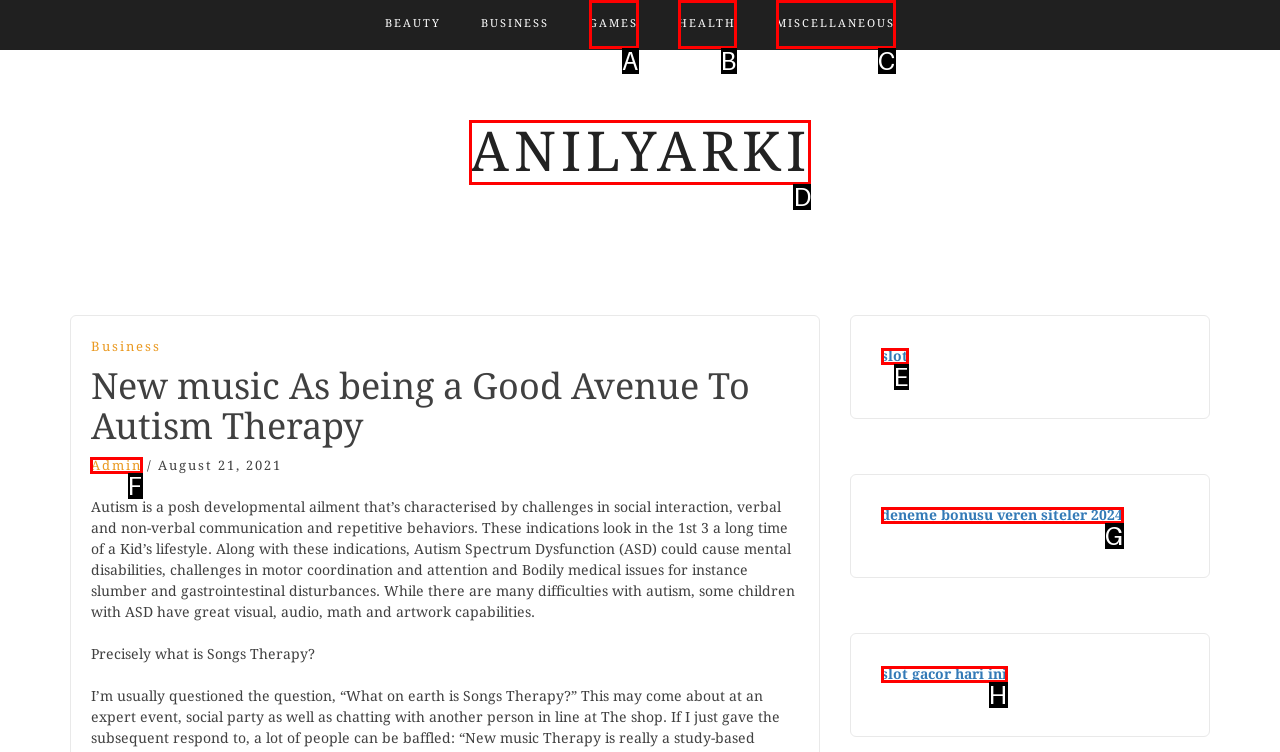Indicate which HTML element you need to click to complete the task: Visit the Admin page. Provide the letter of the selected option directly.

F